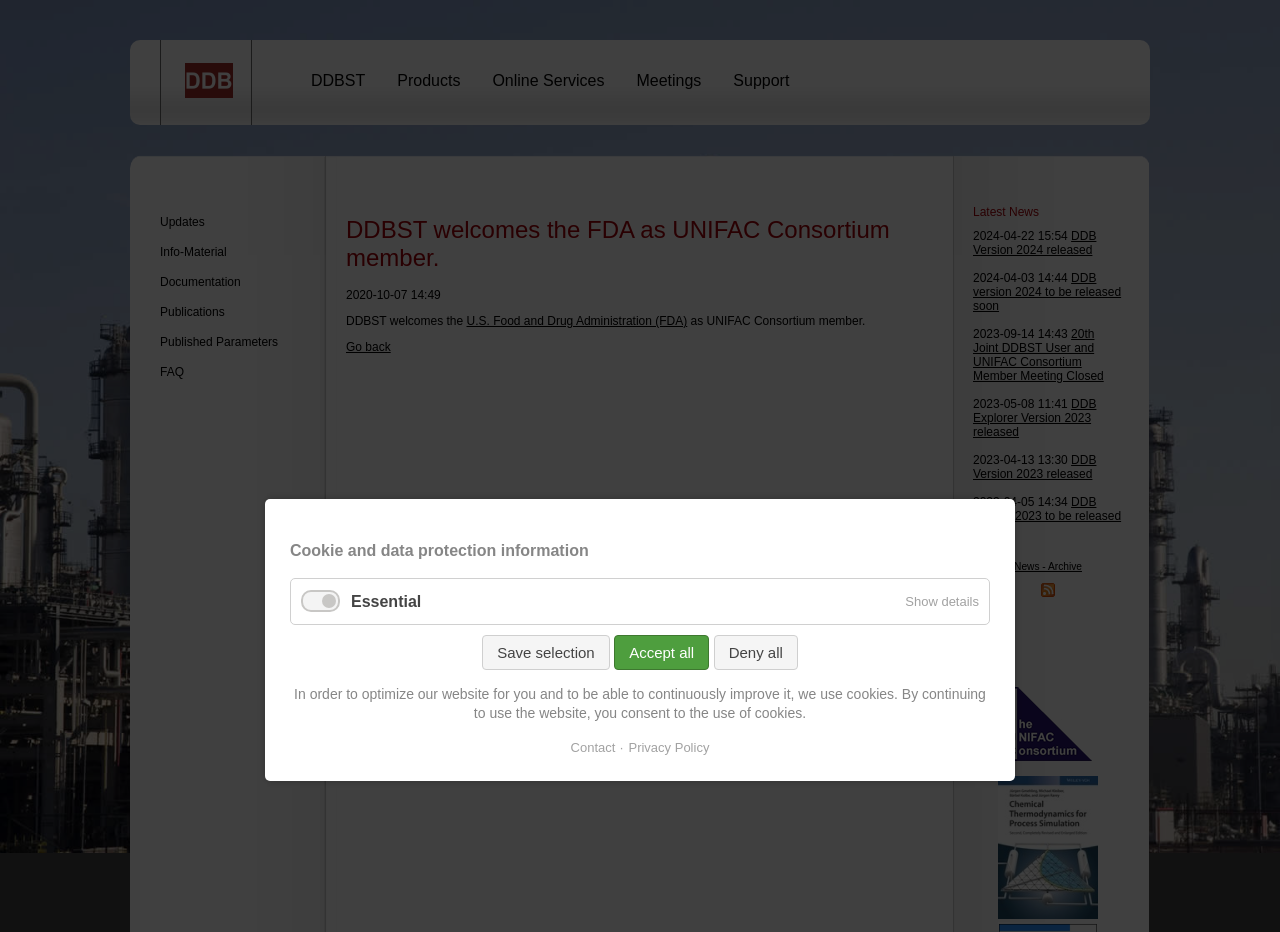Determine the bounding box coordinates for the area that needs to be clicked to fulfill this task: "View the 'U.S. Food and Drug Administration (FDA)' page". The coordinates must be given as four float numbers between 0 and 1, i.e., [left, top, right, bottom].

[0.364, 0.337, 0.537, 0.352]